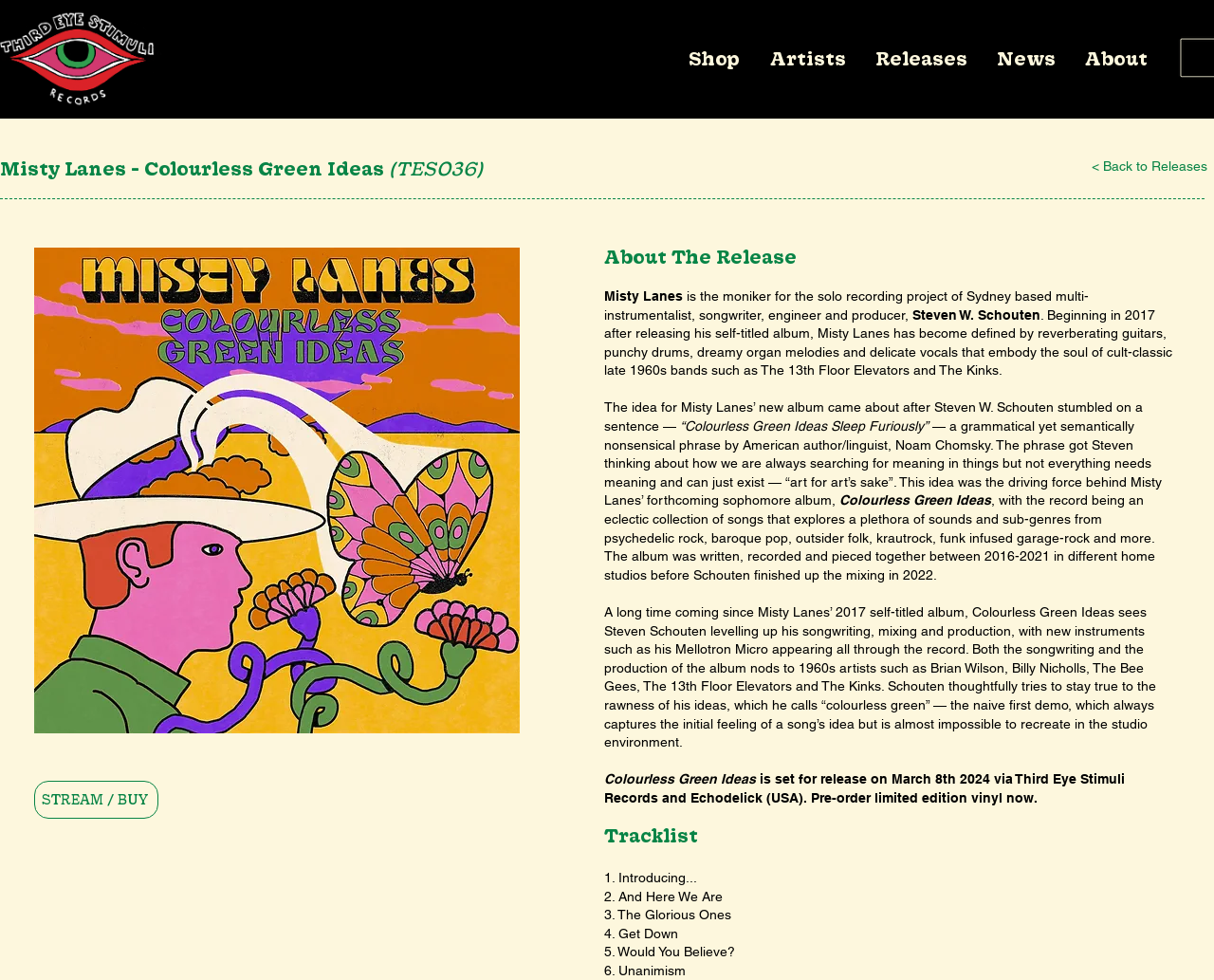Ascertain the bounding box coordinates for the UI element detailed here: "About". The coordinates should be provided as [left, top, right, bottom] with each value being a float between 0 and 1.

[0.881, 0.035, 0.957, 0.083]